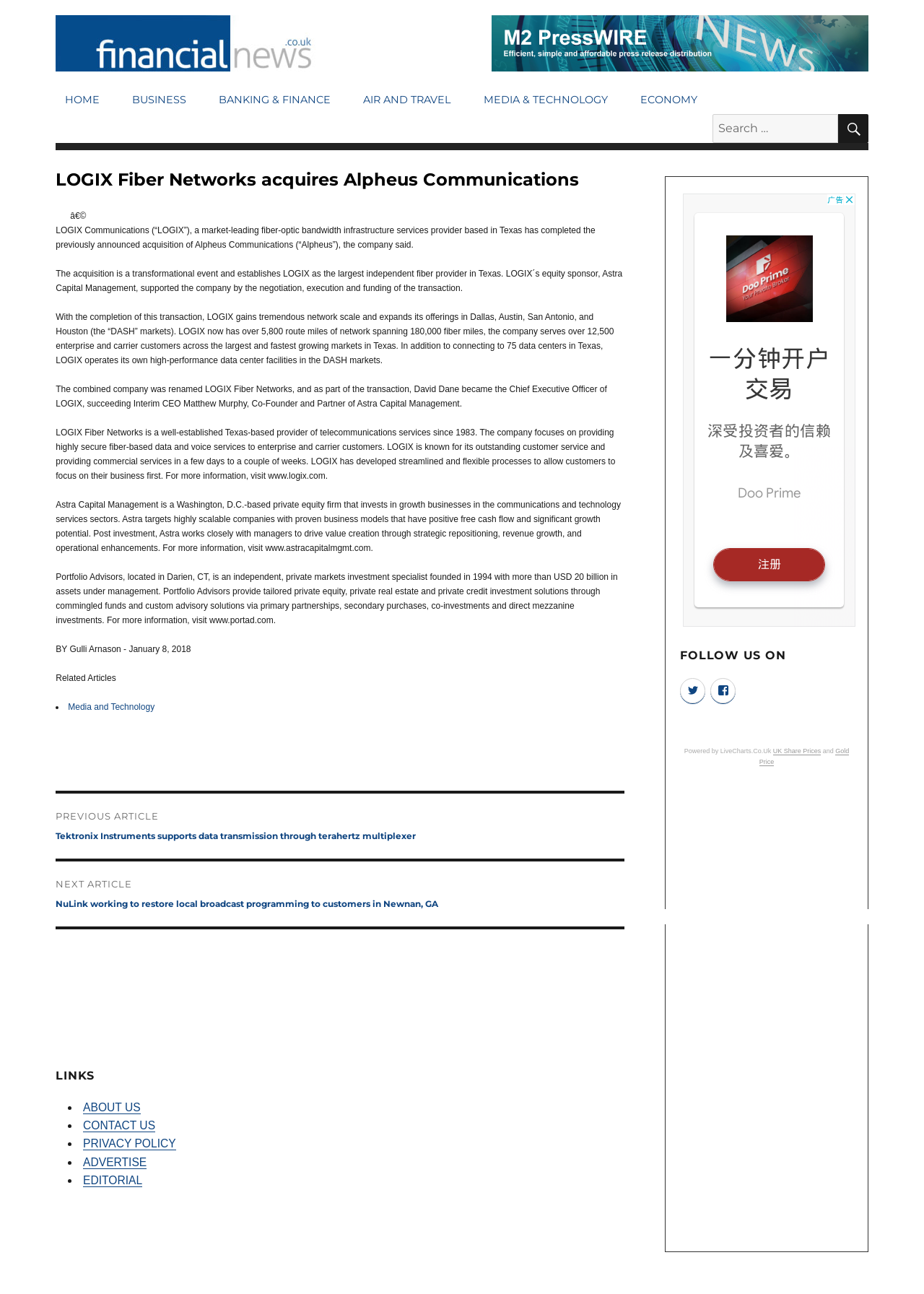Could you determine the bounding box coordinates of the clickable element to complete the instruction: "Visit ABOUT US page"? Provide the coordinates as four float numbers between 0 and 1, i.e., [left, top, right, bottom].

[0.09, 0.851, 0.152, 0.86]